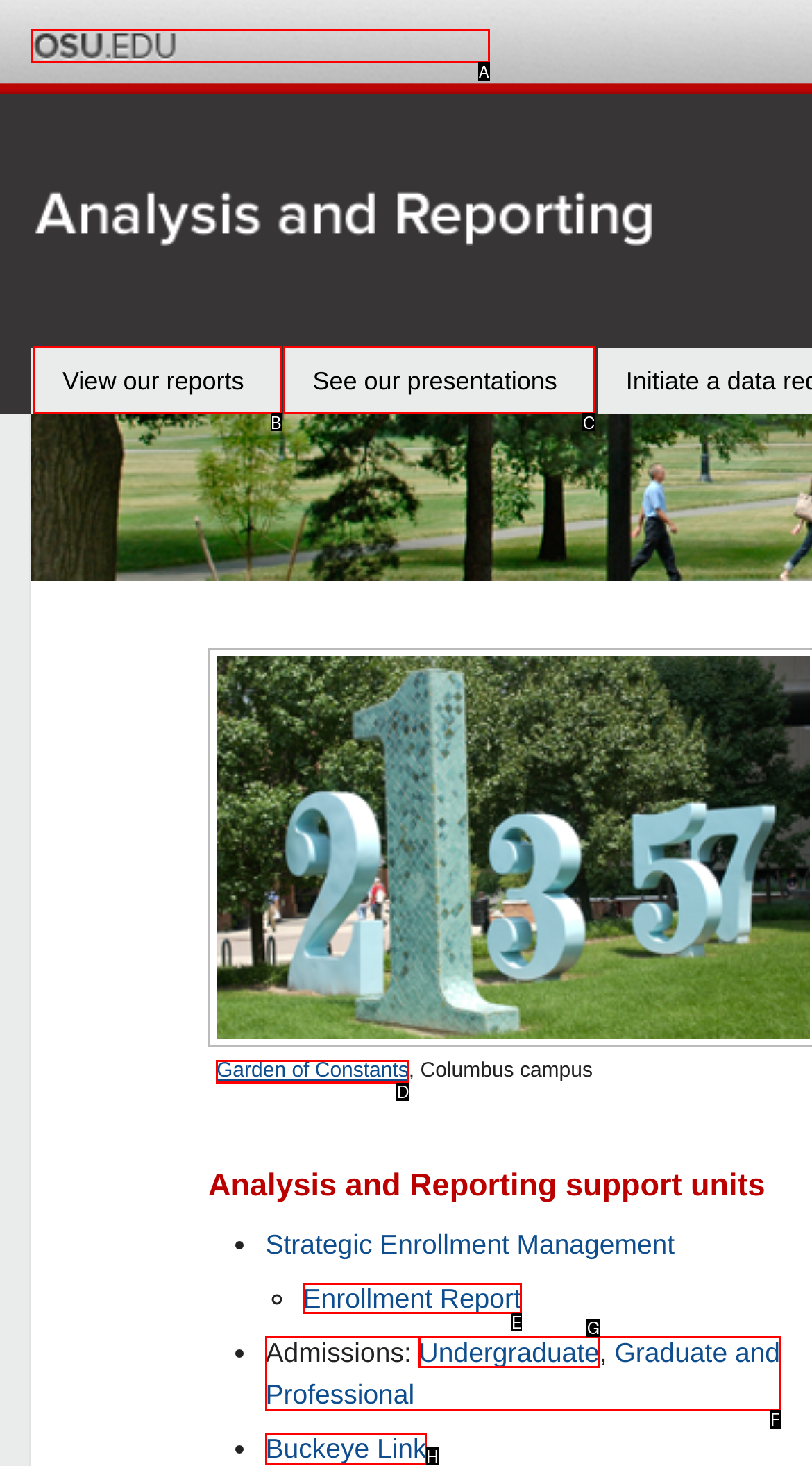Tell me which one HTML element you should click to complete the following task: Access Enrollment Report
Answer with the option's letter from the given choices directly.

E